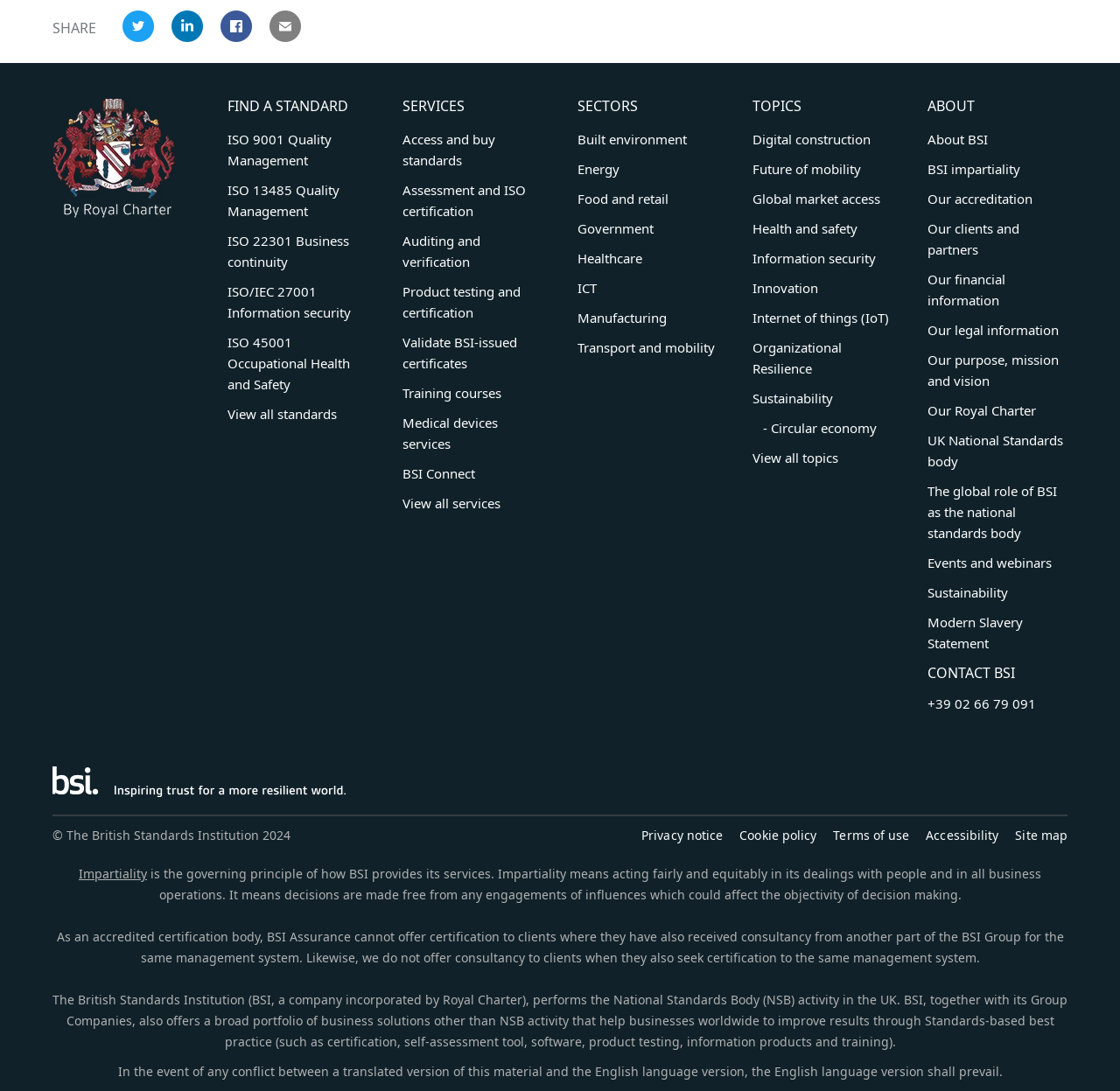Find the bounding box coordinates of the clickable region needed to perform the following instruction: "View all standards". The coordinates should be provided as four float numbers between 0 and 1, i.e., [left, top, right, bottom].

[0.203, 0.369, 0.328, 0.389]